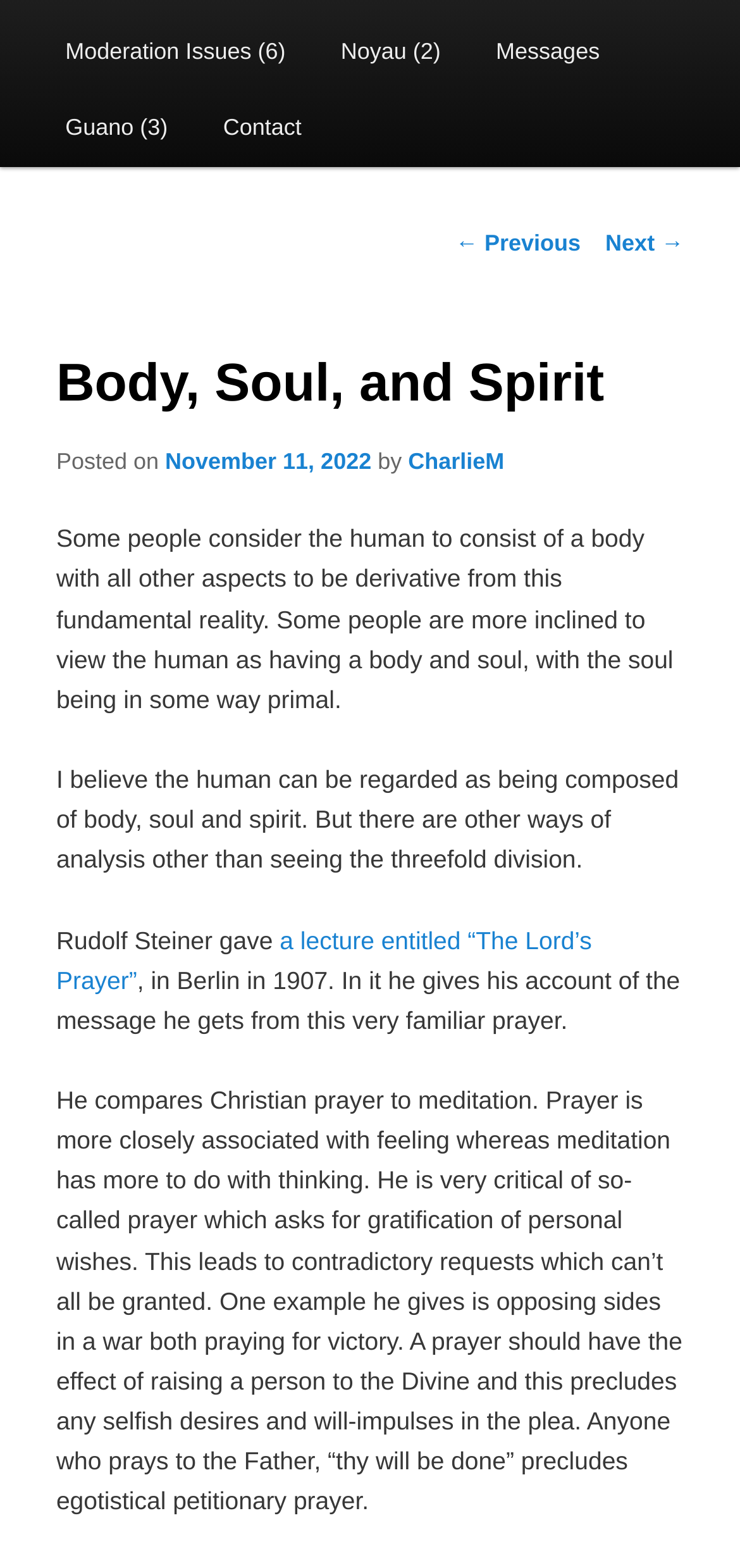Using the element description: "← Previous", determine the bounding box coordinates. The coordinates should be in the format [left, top, right, bottom], with values between 0 and 1.

[0.615, 0.147, 0.785, 0.164]